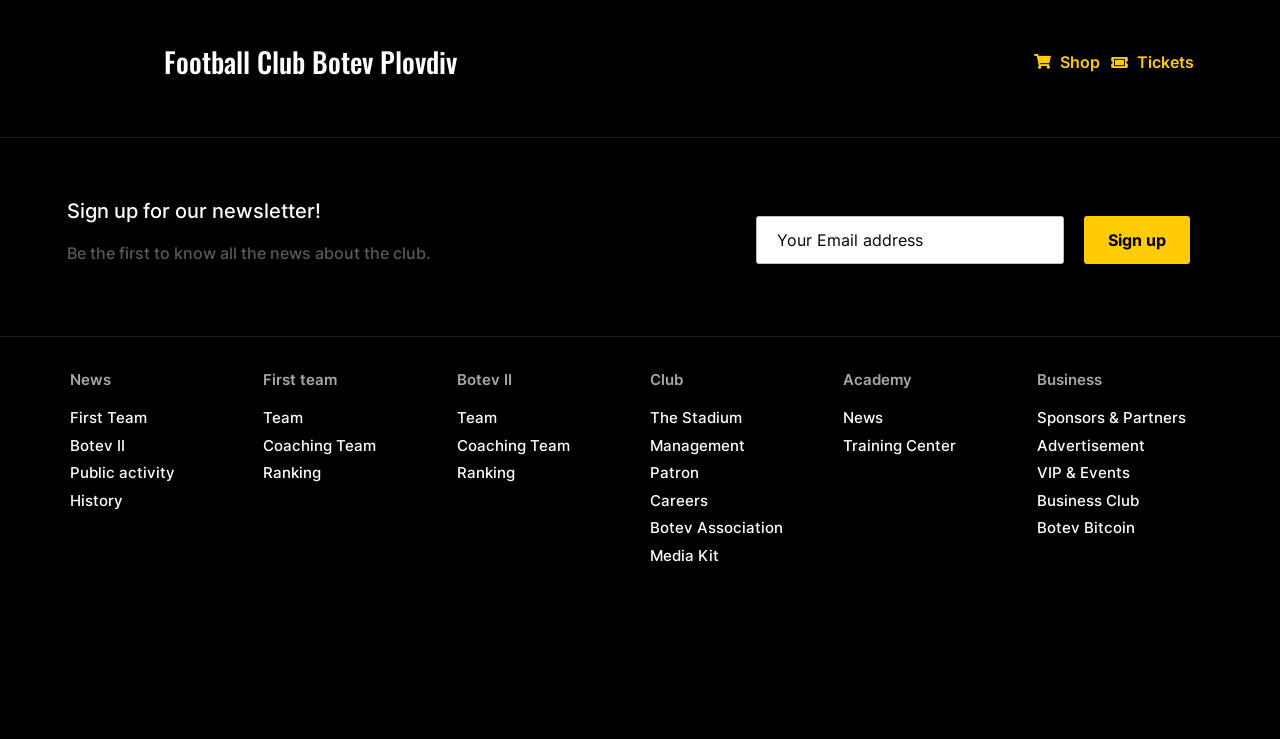What is the name of the football club?
Please provide a detailed answer to the question.

The name of the football club can be found in the StaticText element with the text 'Football Club Botev Plovdiv' at the top of the webpage.